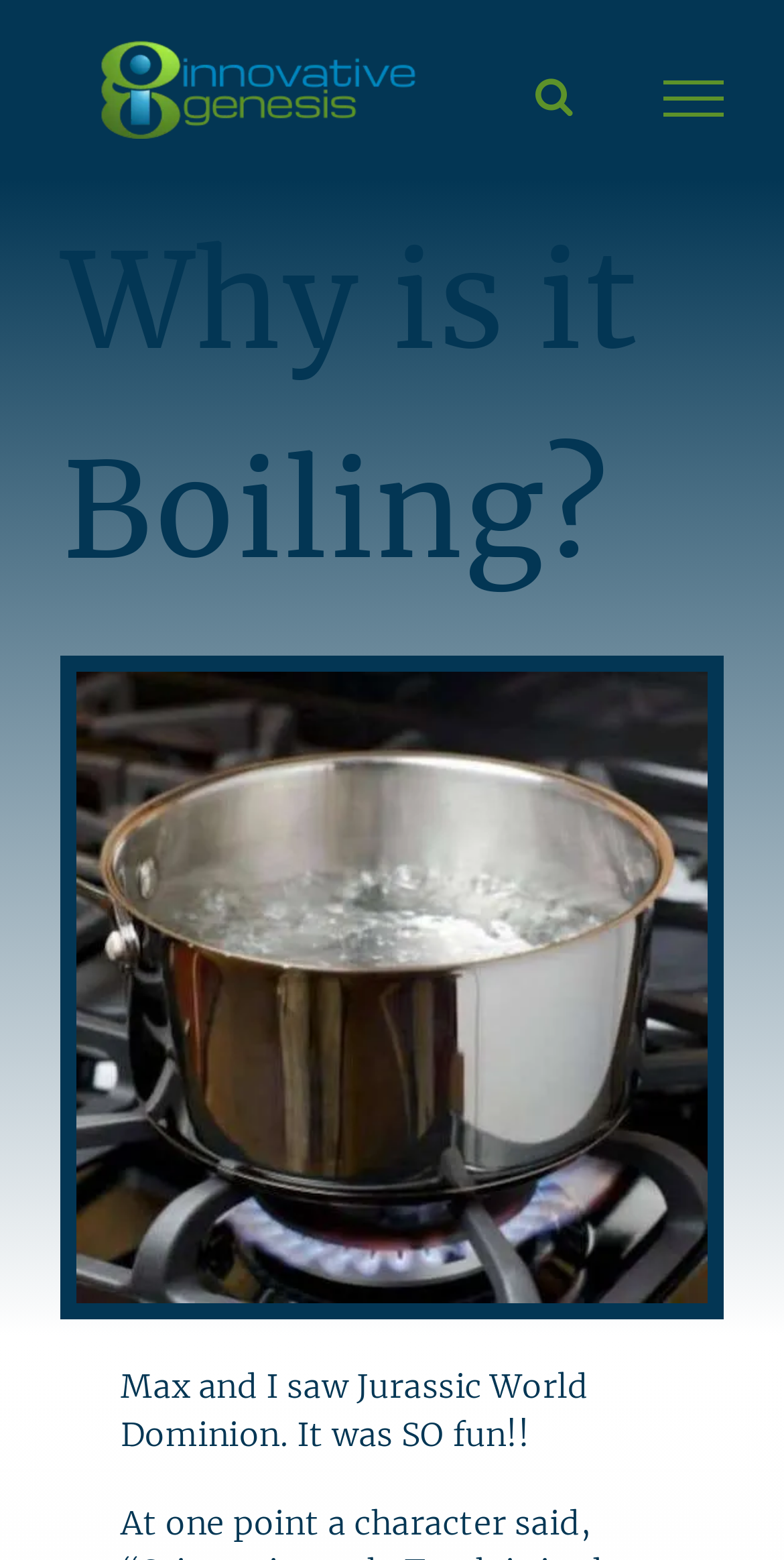Describe the webpage in detail, including text, images, and layout.

The webpage is titled "Why is it Boiling? – Innovative Genesis" and has a main menu navigation bar at the top left corner. The Innovative Genesis logo is situated to the right of the navigation bar, and there is a hidden toggle search button and toggle menu button at the top right corner.

Below the navigation bar, there is a prominent heading that reads "Why is it Boiling?" taking up a significant portion of the top section of the page. Underneath the heading, there is a large image that spans almost the entire width of the page.

At the bottom of the page, there is a paragraph of text that describes a personal experience of watching the movie Jurassic World Dominion, mentioning a quote from the movie and expressing enthusiasm.